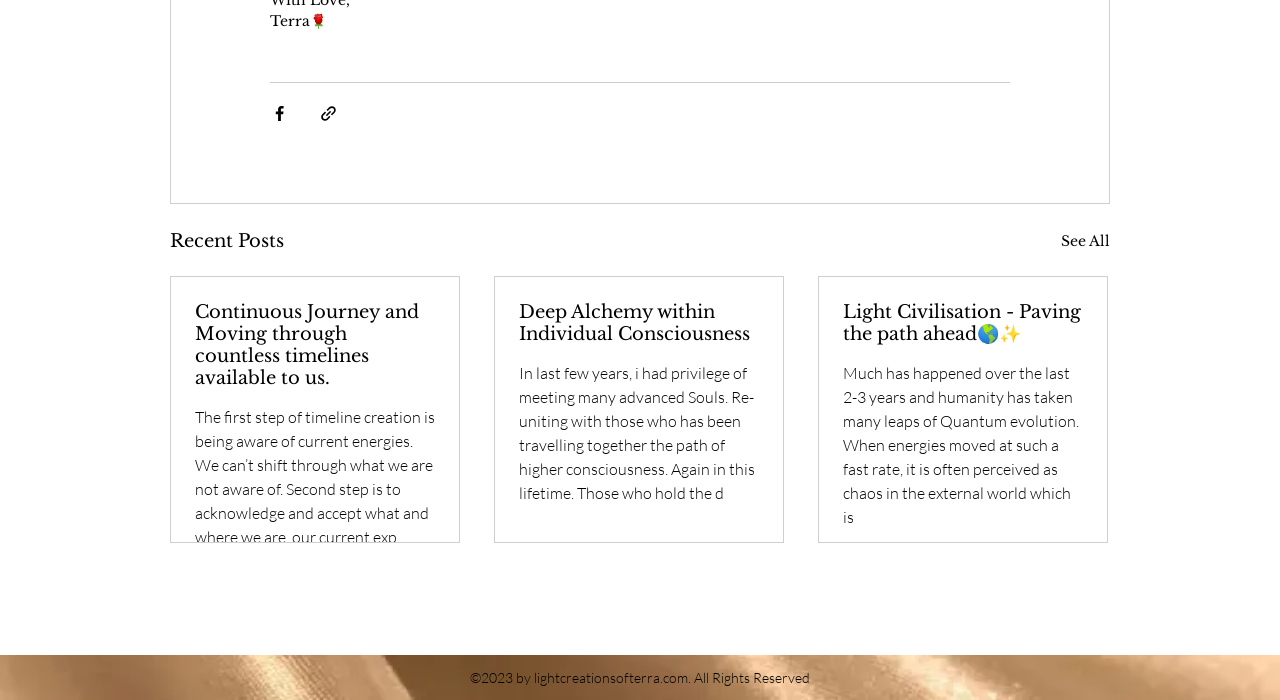Please identify the bounding box coordinates of the element that needs to be clicked to perform the following instruction: "See all recent posts".

[0.829, 0.324, 0.867, 0.366]